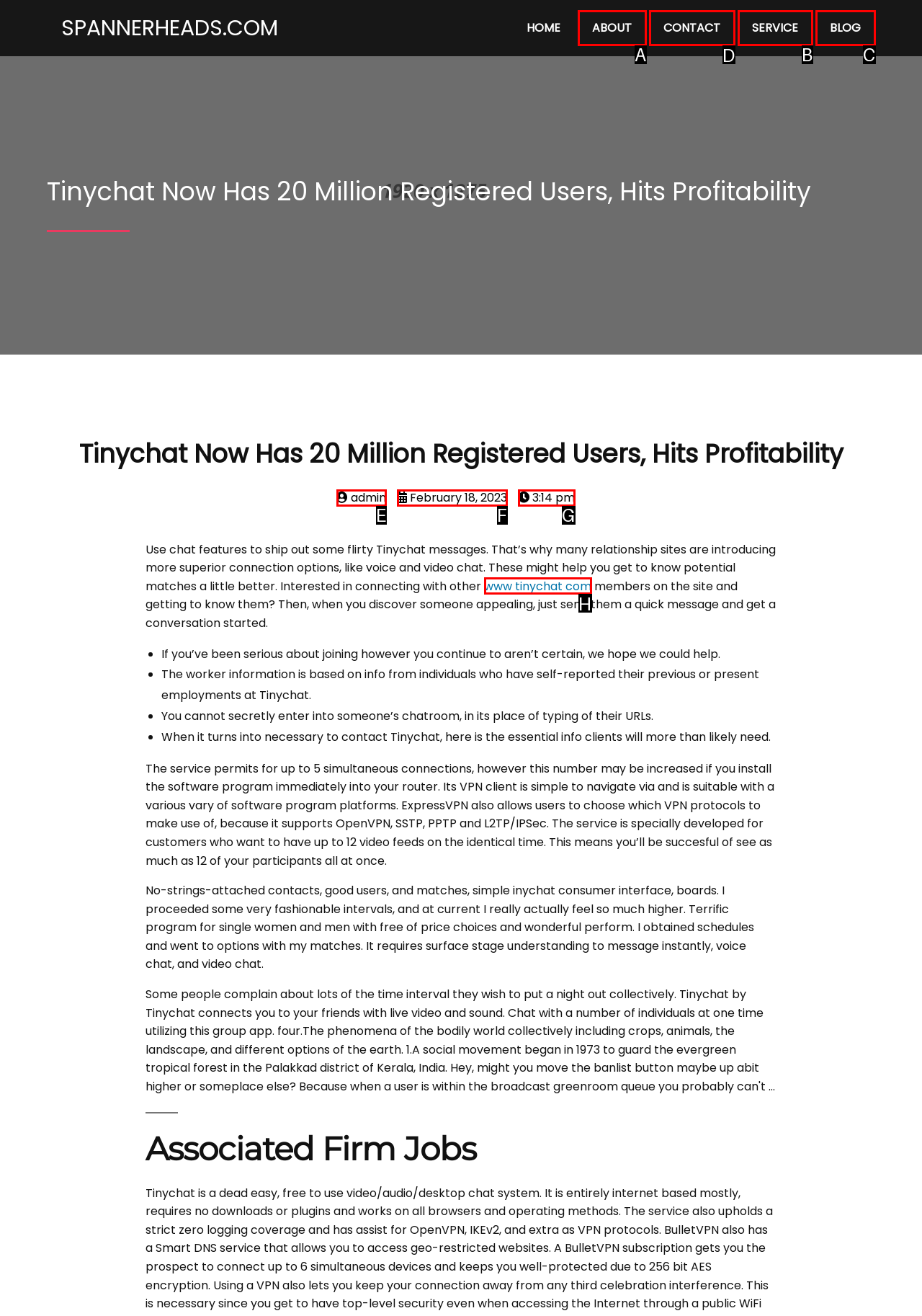Determine the letter of the UI element that will complete the task: Read more about Data protection
Reply with the corresponding letter.

None